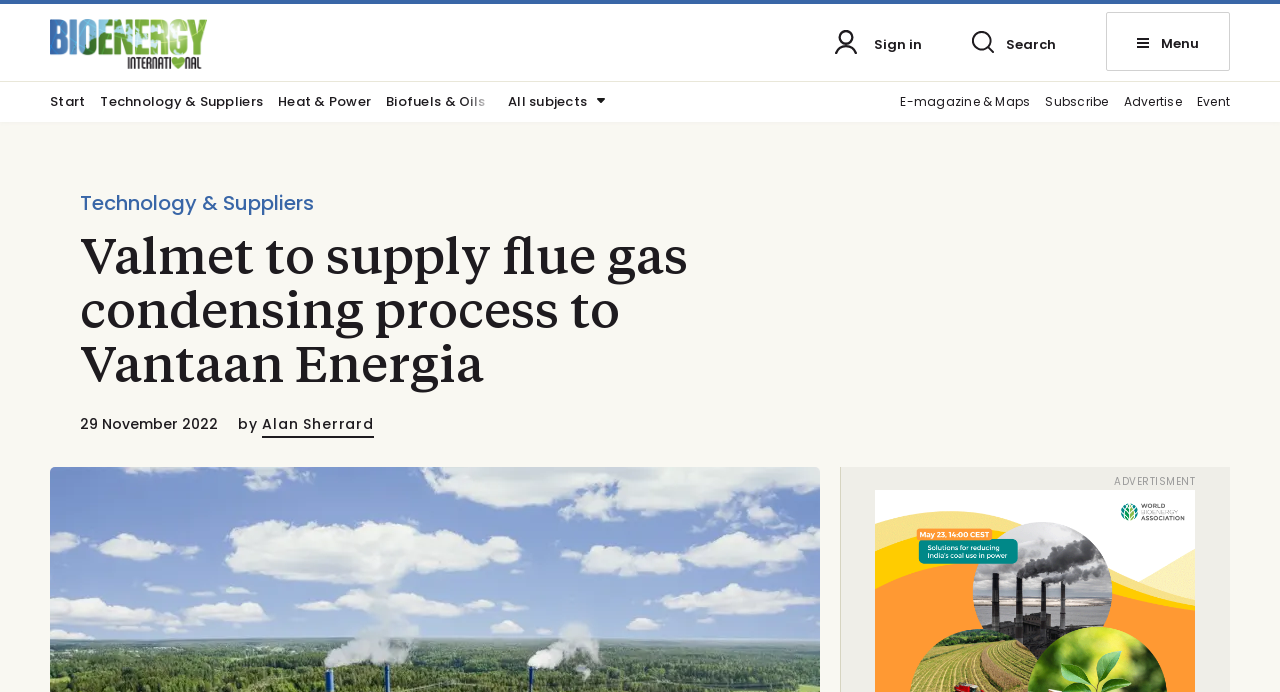What is the name of the company that will supply a flue gas condensing process?
Please use the visual content to give a single word or phrase answer.

Valmet